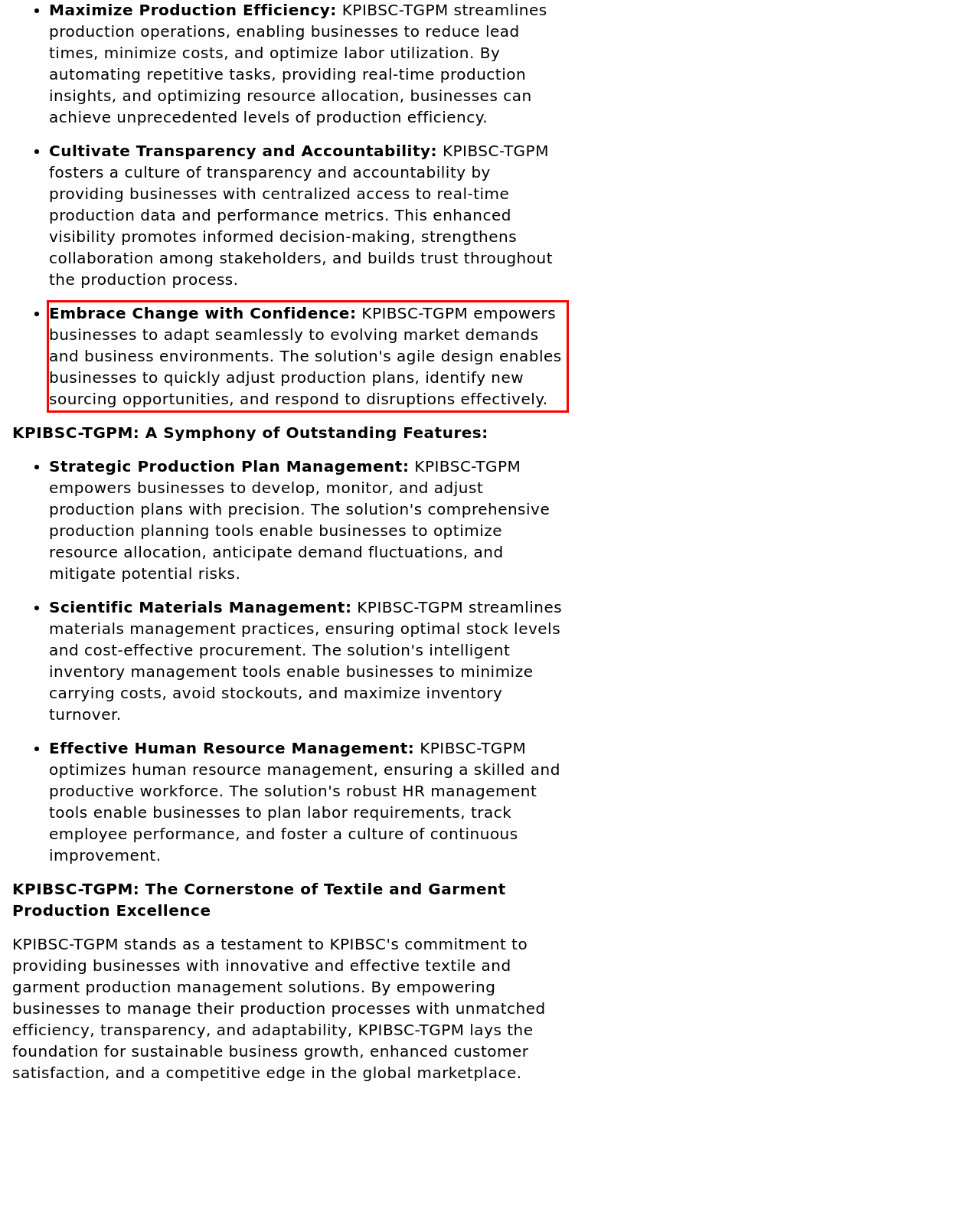Given a webpage screenshot, locate the red bounding box and extract the text content found inside it.

Embrace Change with Confidence: KPIBSC-TGPM empowers businesses to adapt seamlessly to evolving market demands and business environments. The solution's agile design enables businesses to quickly adjust production plans, identify new sourcing opportunities, and respond to disruptions effectively.